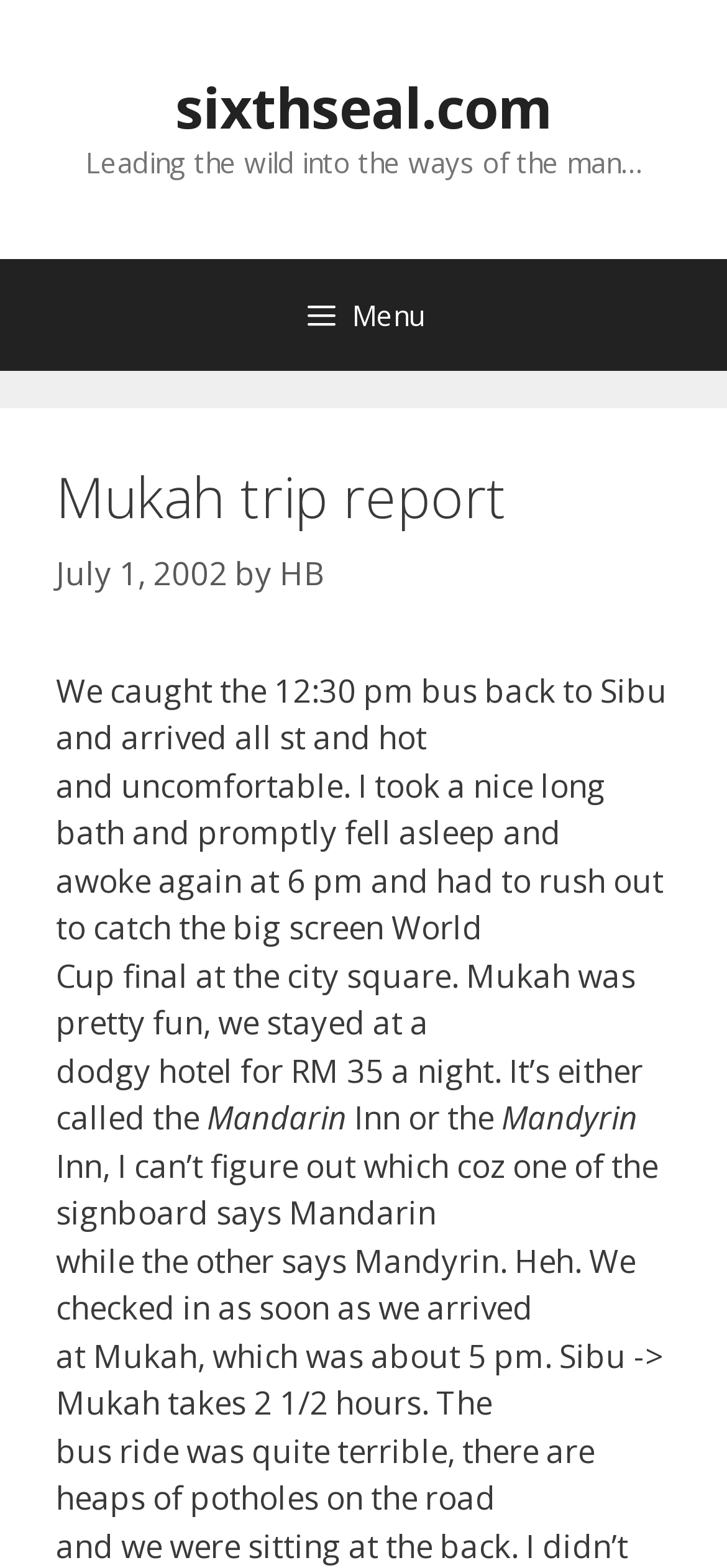From the webpage screenshot, predict the bounding box coordinates (top-left x, top-left y, bottom-right x, bottom-right y) for the UI element described here: July 1, 2002

[0.077, 0.352, 0.313, 0.379]